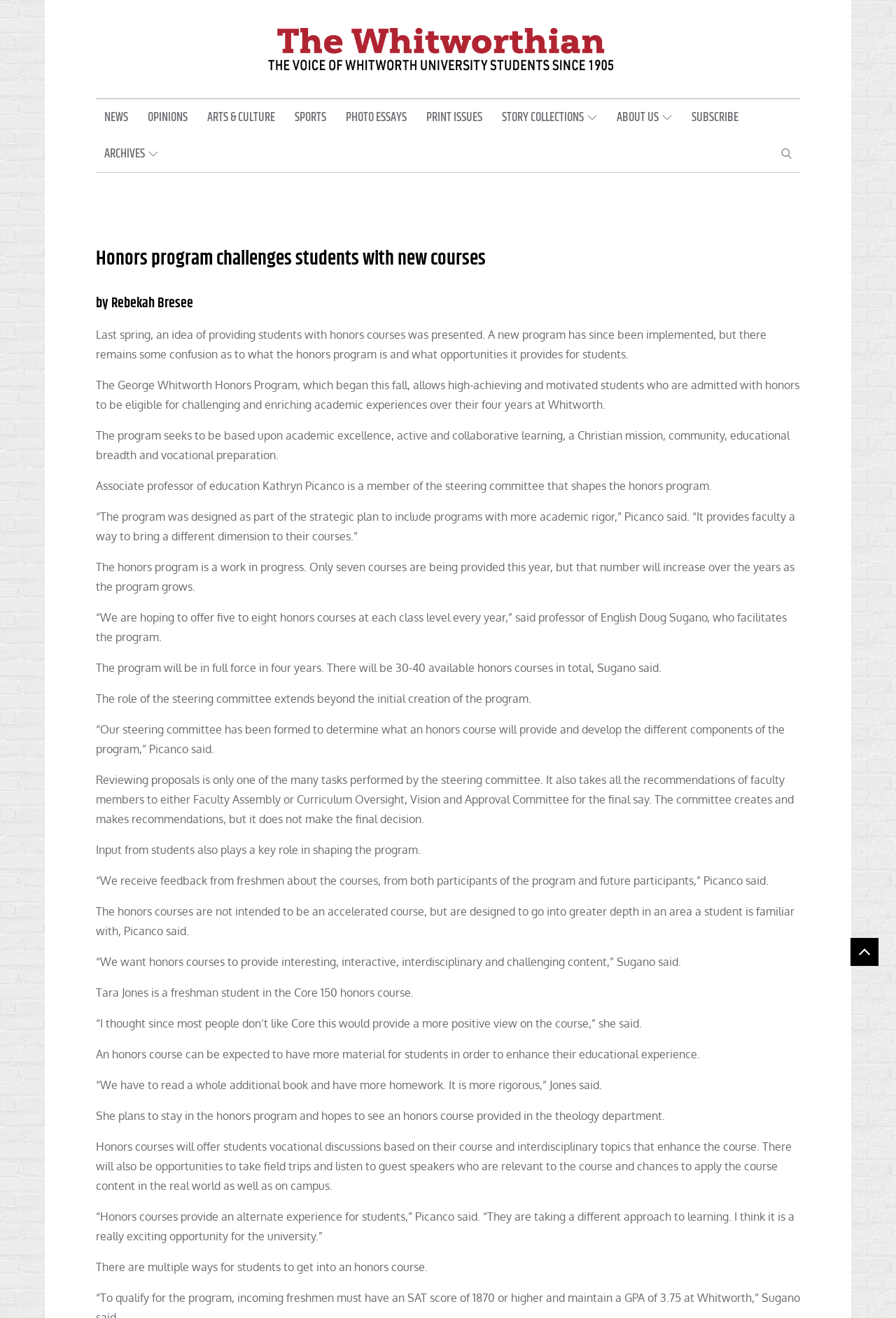How many honors courses will be available in four years?
Give a thorough and detailed response to the question.

I found the answer by reading the article, specifically the sentence 'The program will be in full force in four years. There will be 30-40 available honors courses in total, Sugano said.'